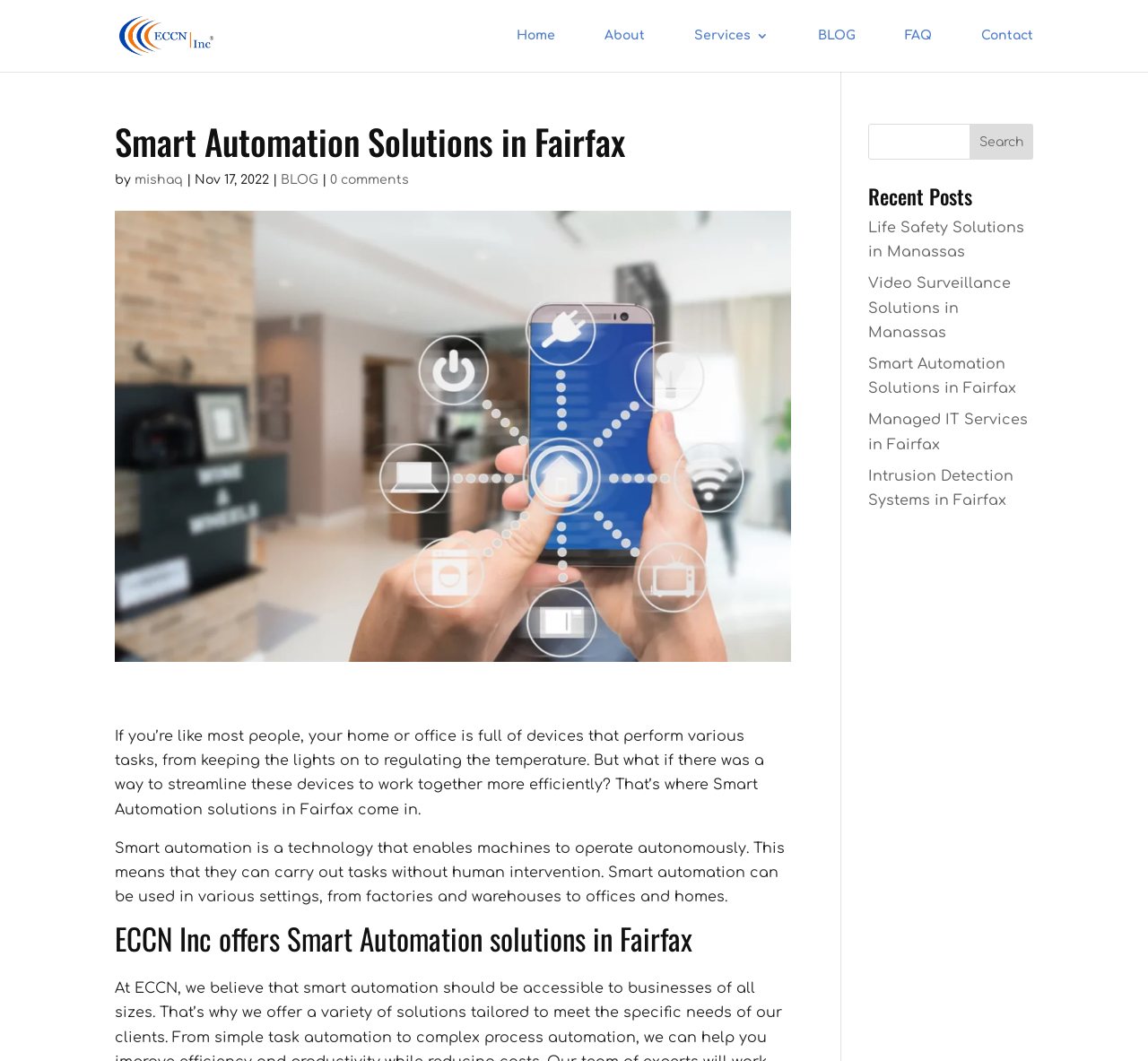Answer with a single word or phrase: 
How many links are there in the navigation menu?

6